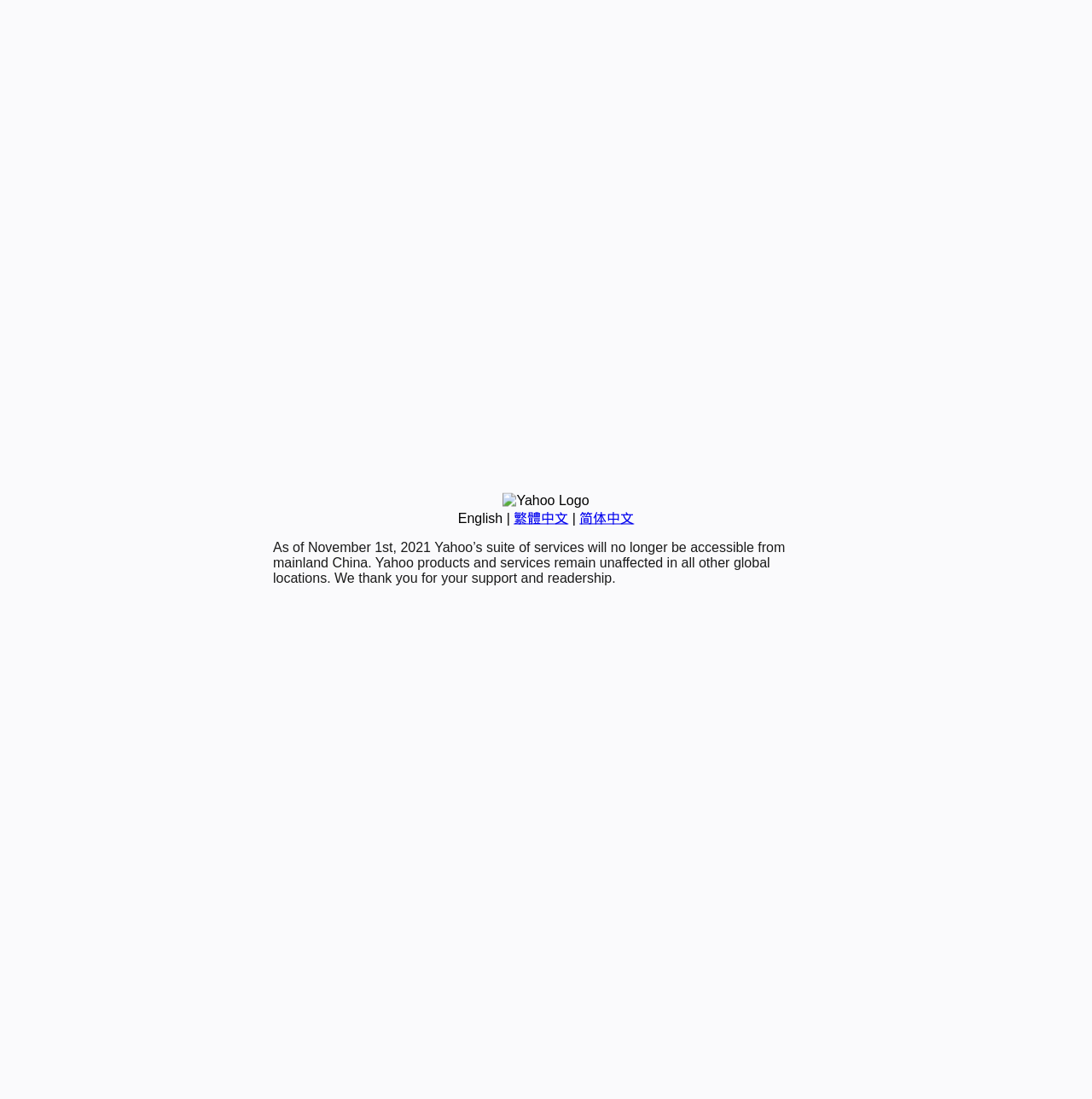Provide the bounding box coordinates for the UI element that is described by this text: "English". The coordinates should be in the form of four float numbers between 0 and 1: [left, top, right, bottom].

[0.419, 0.465, 0.46, 0.478]